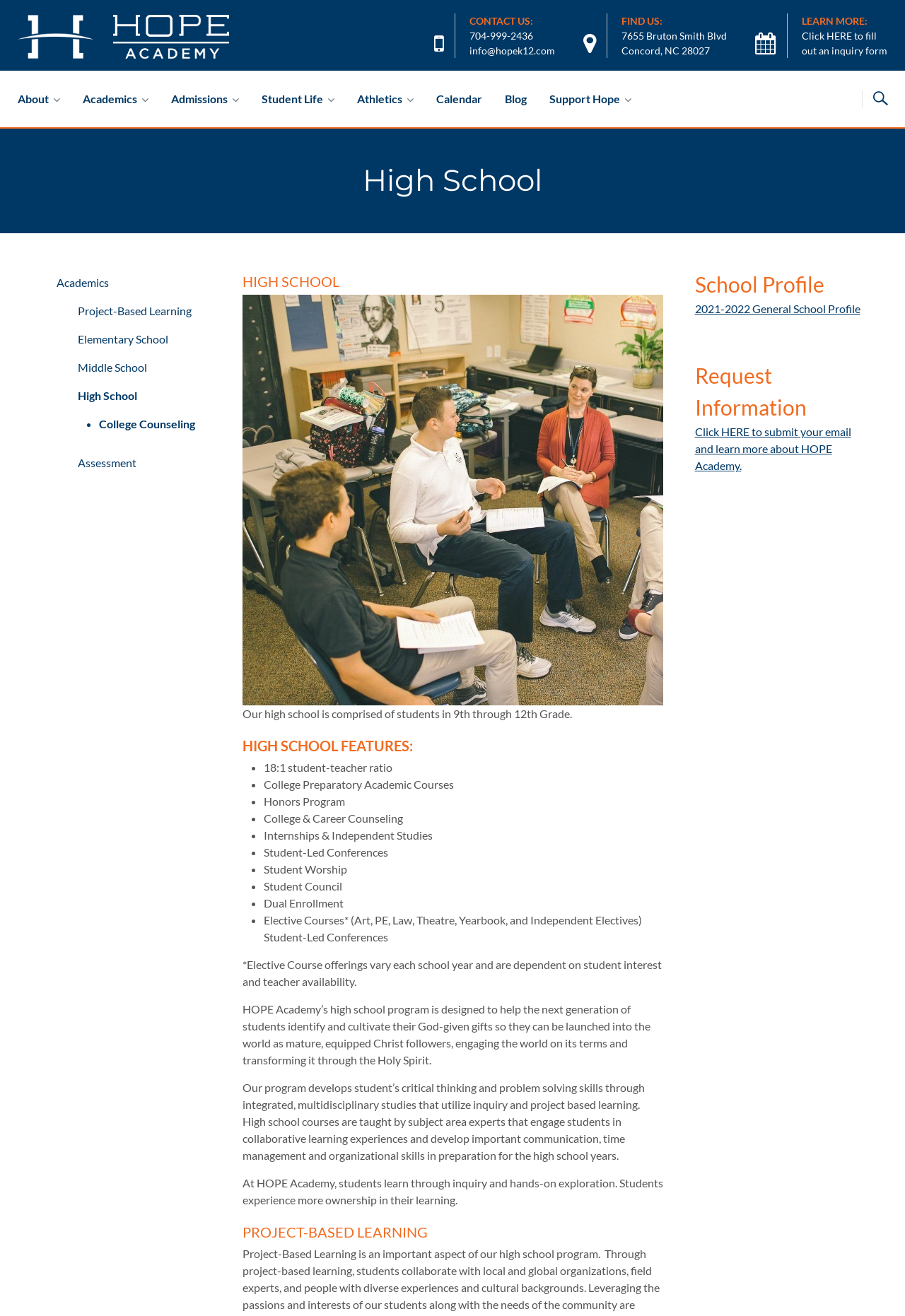Please locate the bounding box coordinates for the element that should be clicked to achieve the following instruction: "Get more information about the high school program". Ensure the coordinates are given as four float numbers between 0 and 1, i.e., [left, top, right, bottom].

[0.086, 0.296, 0.152, 0.306]